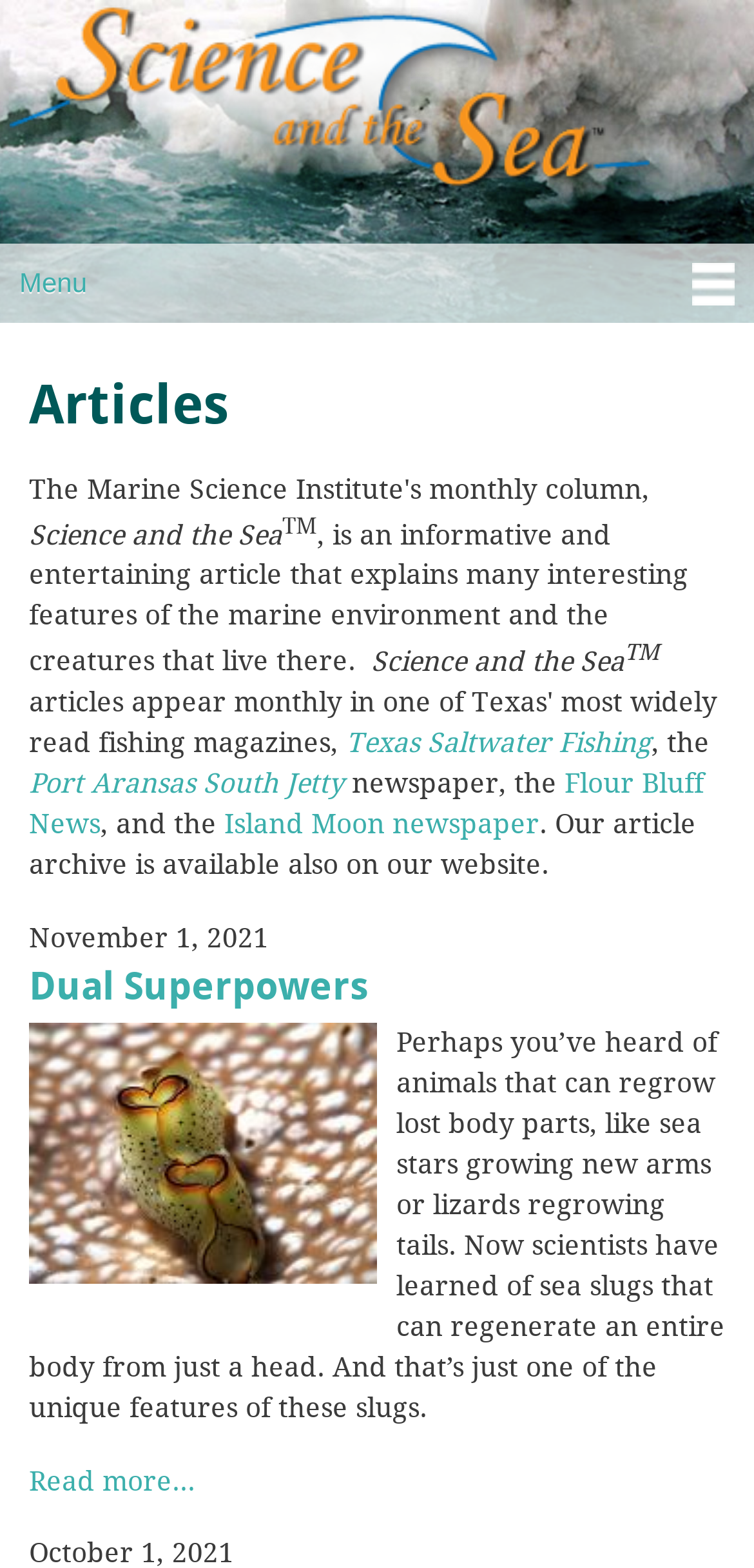Answer in one word or a short phrase: 
What is the date of the latest article?

November 1, 2021